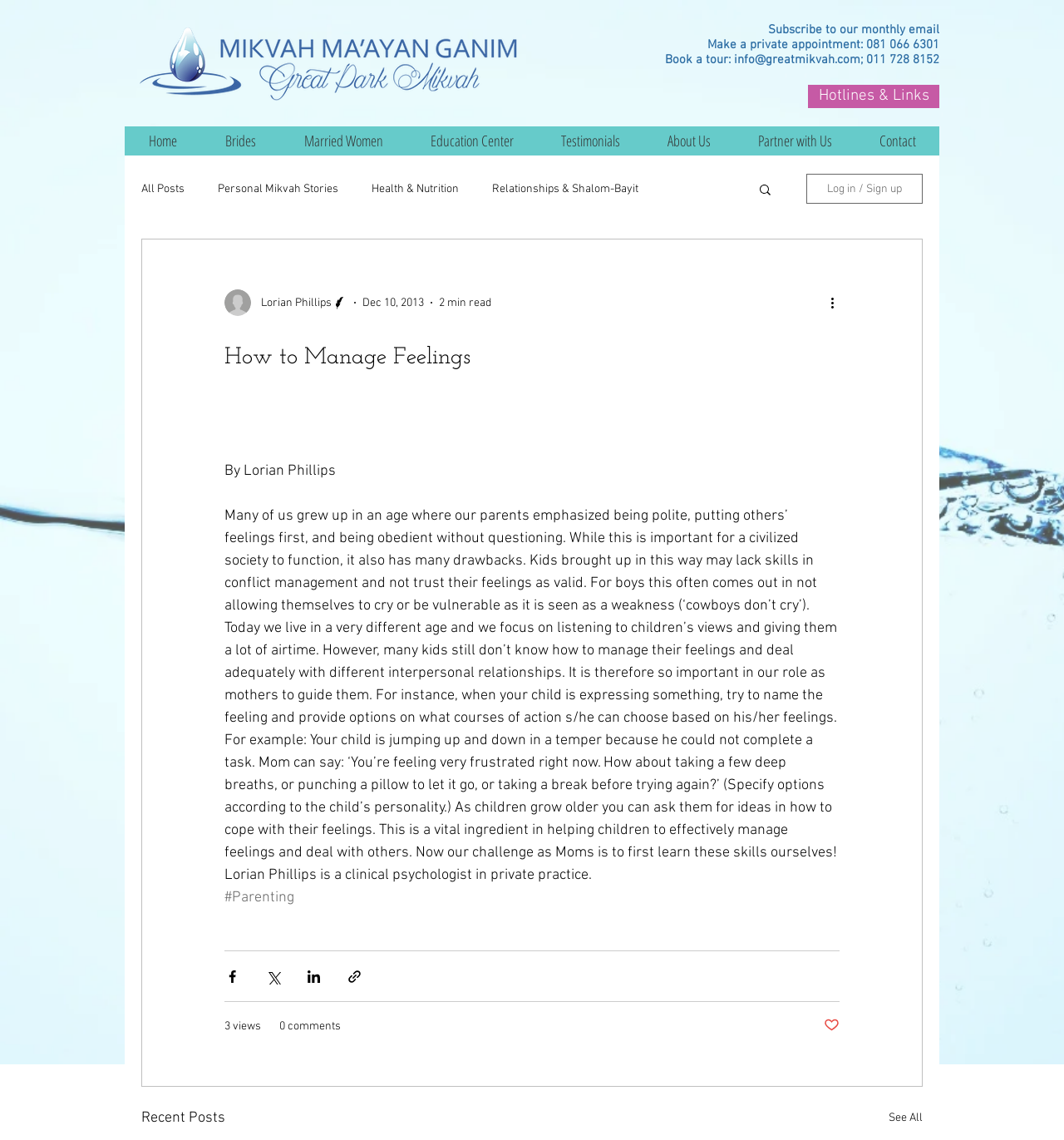Pinpoint the bounding box coordinates of the clickable element needed to complete the instruction: "See the photo of Martin Conway". The coordinates should be provided as four float numbers between 0 and 1: [left, top, right, bottom].

None